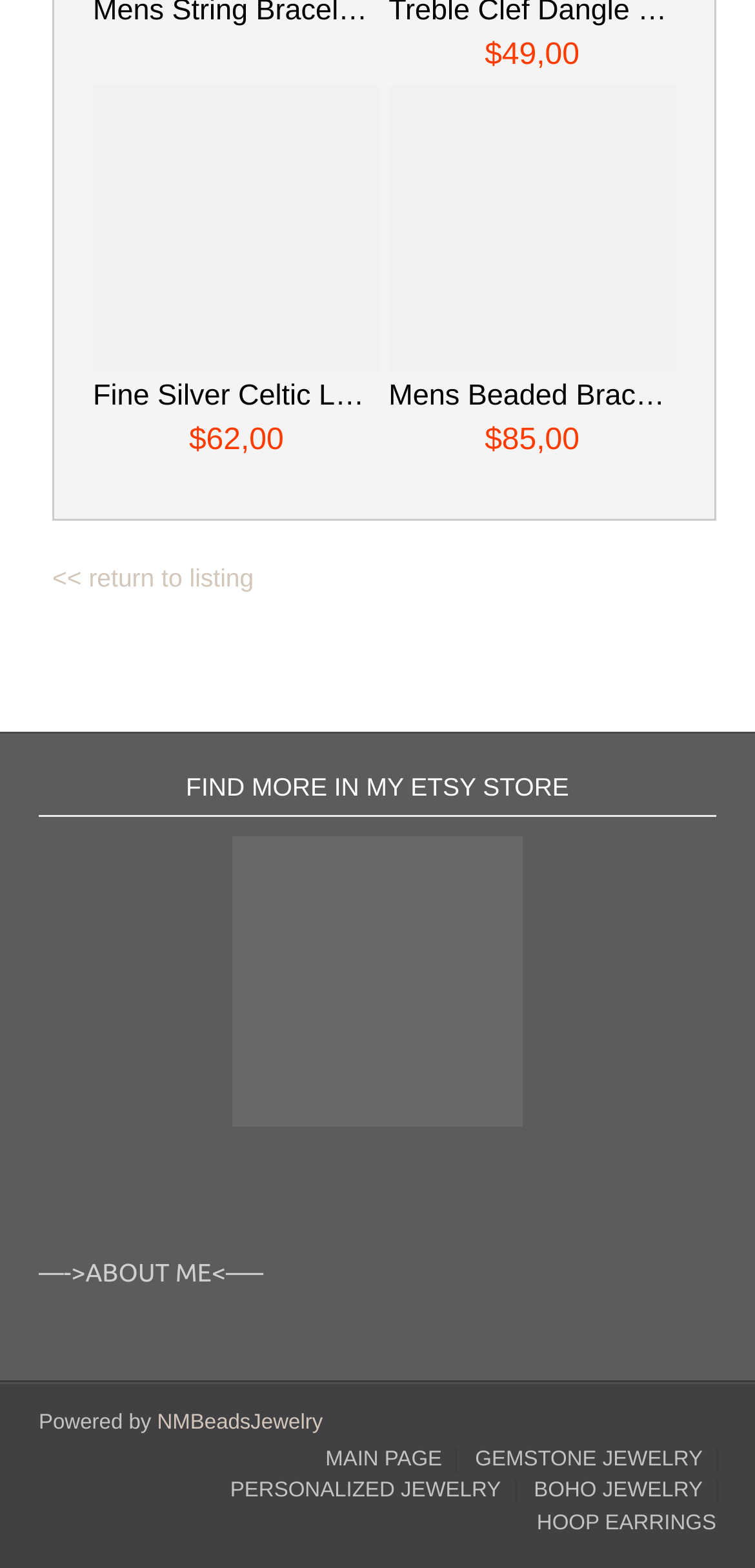What type of jewelry is the Mens Beaded Bracelet?
Provide a well-explained and detailed answer to the question.

The type of jewelry the Mens Beaded Bracelet is can be inferred from the text 'Mens Beaded Bracelet, Men’s Hematite Lapis Bracelet, Sterling Silver, Chakra Jewelry, Gemstone Jewelry, Boyfriend Gift, Gift For Dad'. The text mentions 'Gemstone Jewelry' as one of the categories the bracelet belongs to.